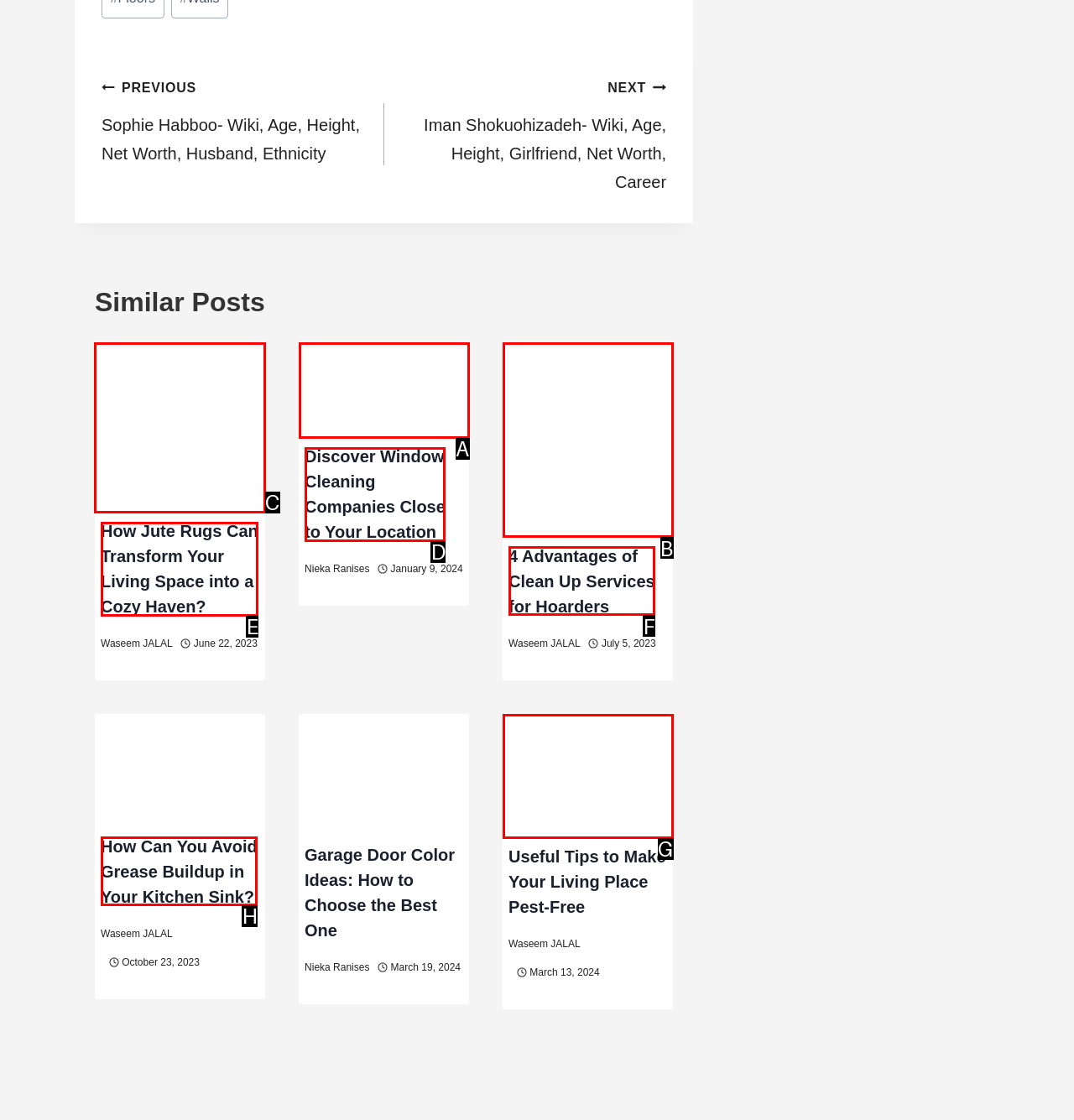Select the letter of the UI element you need to click to complete this task: read the article 'How Jute Rugs Can Transform Your Living Space into a Cozy Haven?'.

C